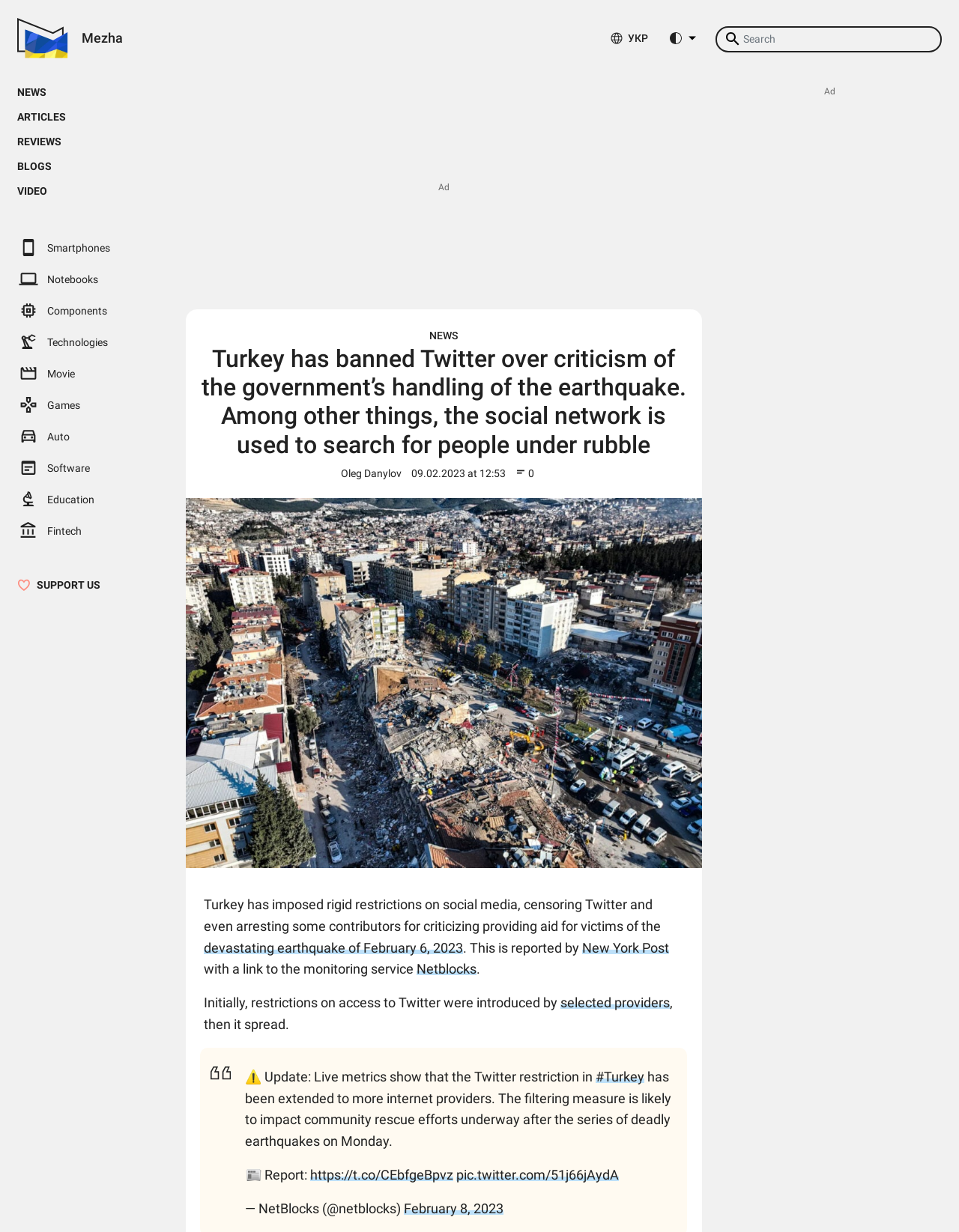Use one word or a short phrase to answer the question provided: 
Who is the author of the article?

Oleg Danylov